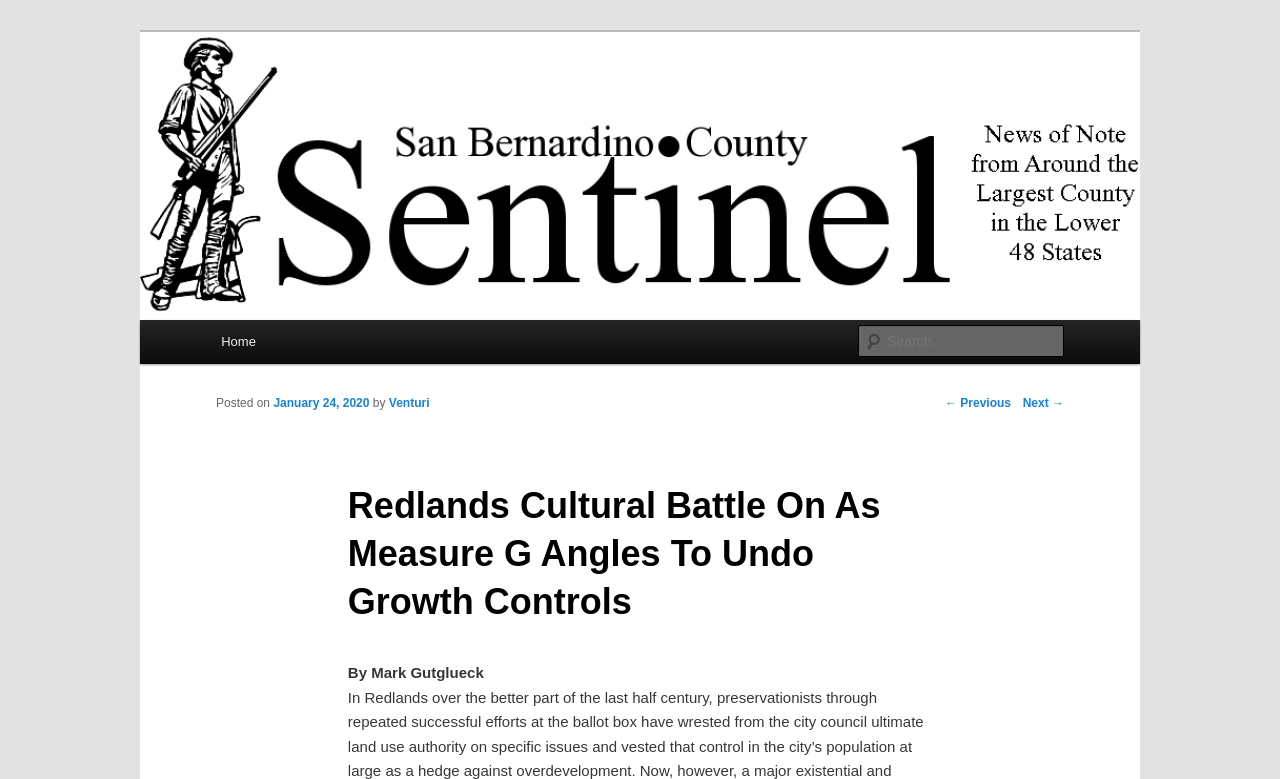Answer briefly with one word or phrase:
What is the name of the website?

SBCSentinel